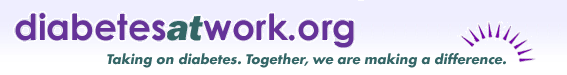What is emphasized in the website's logo?
Look at the image and answer with only one word or phrase.

The word 'at'